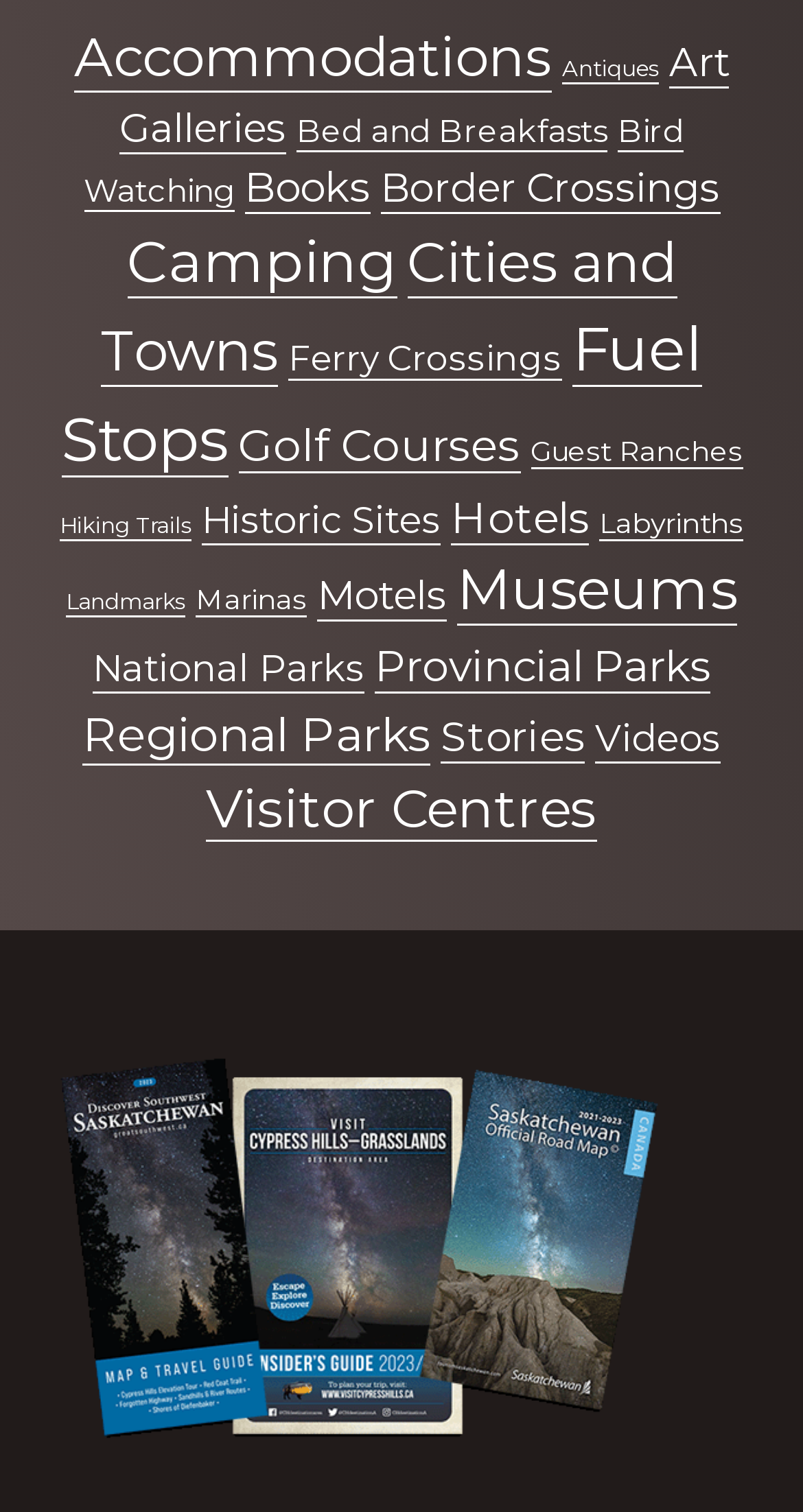How many items are in the 'Bed and Breakfasts' category?
Based on the screenshot, provide your answer in one word or phrase.

3